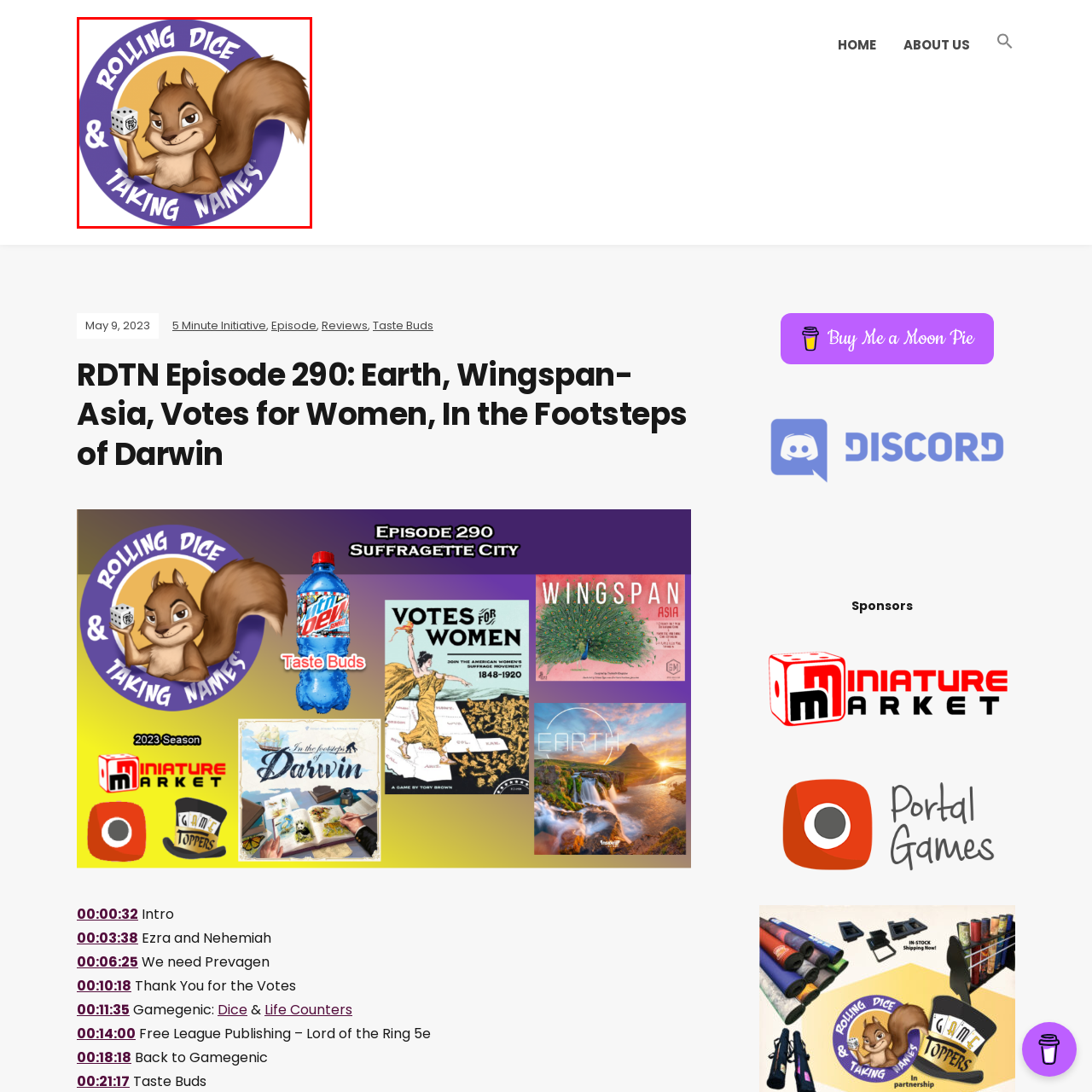Generate a detailed caption for the picture within the red-bordered area.

The image showcases the logo for the podcast "Rolling Dice & Taking Names." At its center is a charming cartoon squirrel, holding a die in one hand while striking a confident pose. The squirrel has a playful expression that adds personality to the logo. Surrounding the character is a circular design featuring a bright yellow background that contrasts with the purple outer ring, where the podcast's title is boldly displayed in white text. The overall design is vibrant and inviting, perfectly capturing the essence of a fun-filled gaming experience.